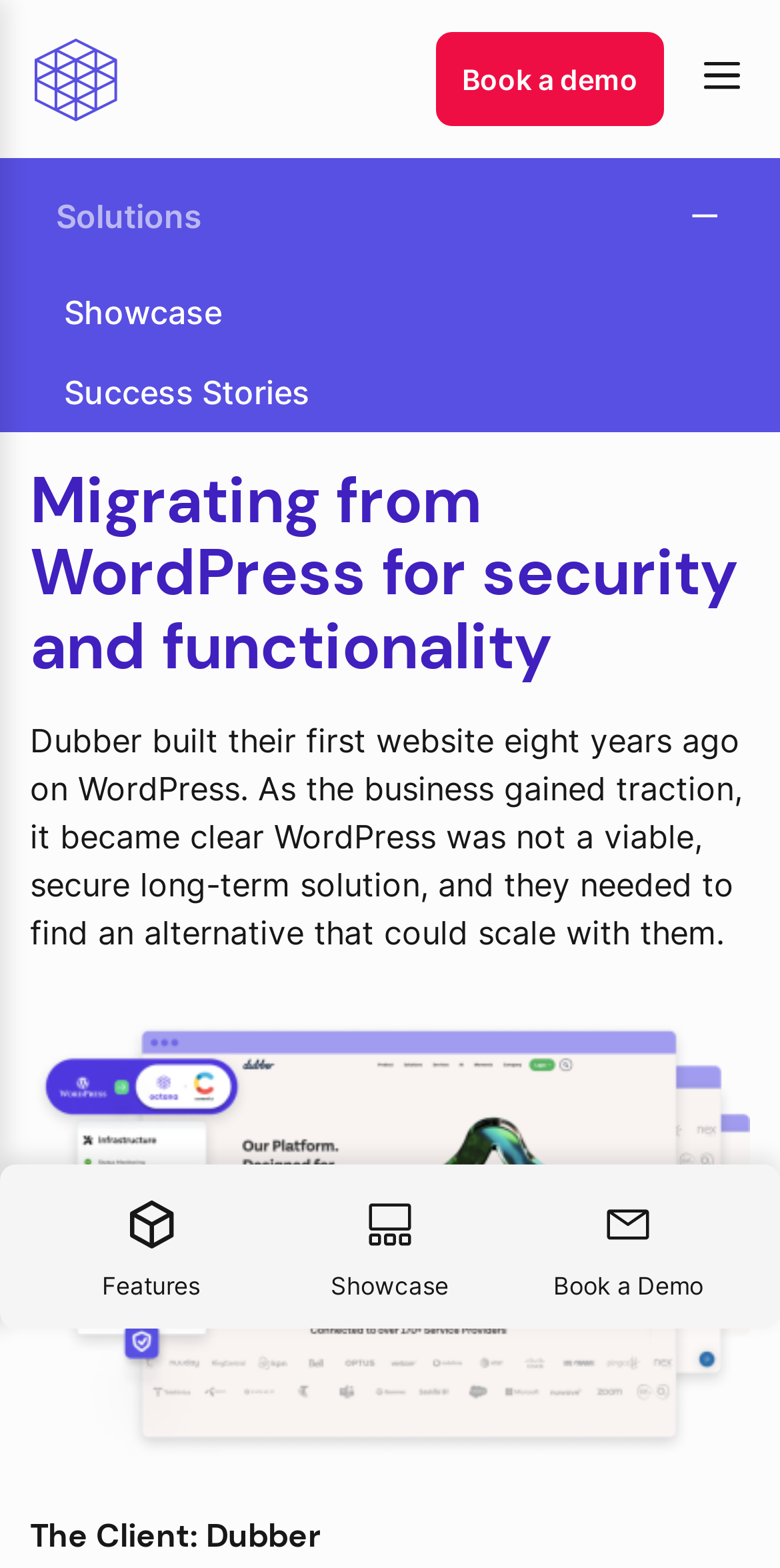Show me the bounding box coordinates of the clickable region to achieve the task as per the instruction: "Explore Showcase".

[0.049, 0.174, 0.318, 0.223]